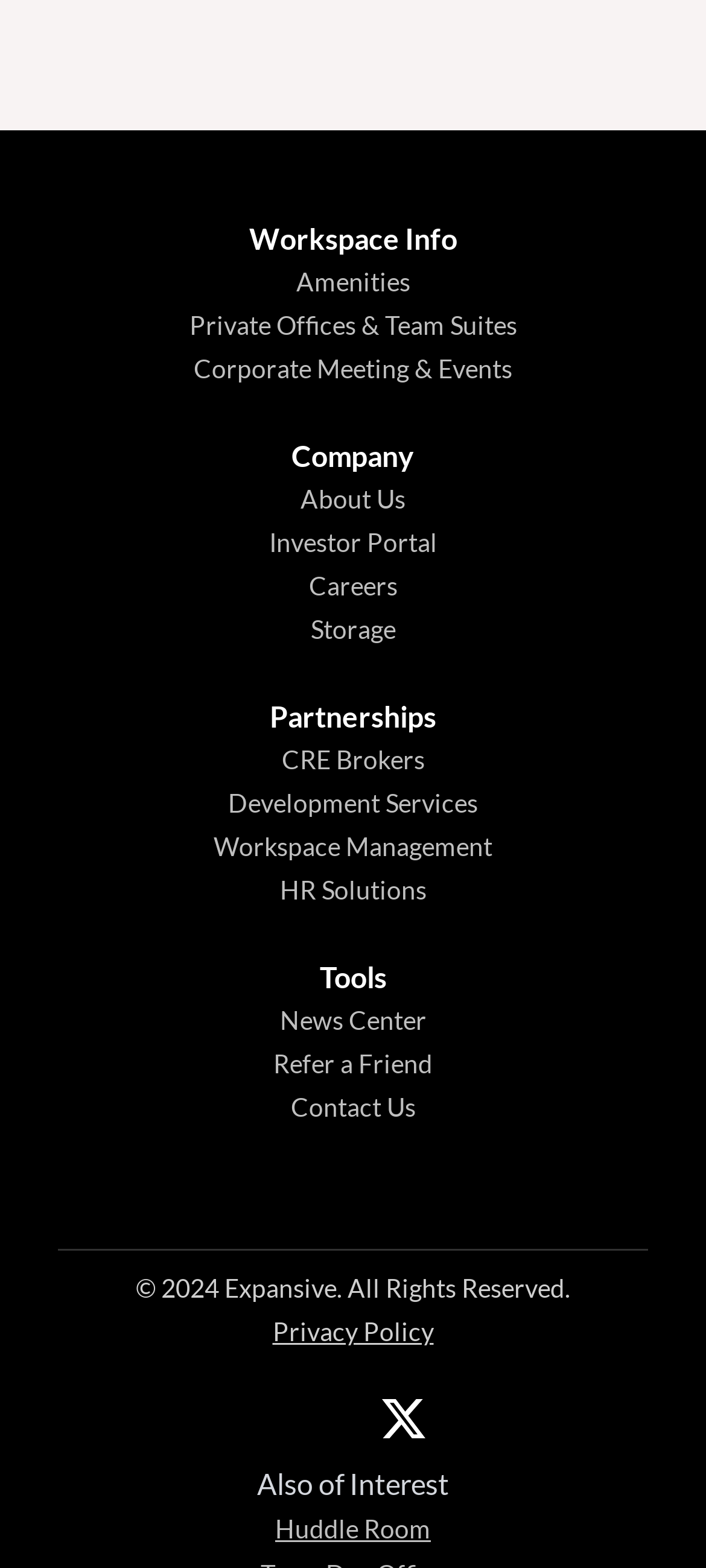Please analyze the image and give a detailed answer to the question:
What is the copyright year mentioned at the bottom of the page?

The copyright year mentioned at the bottom of the page is 2024, as indicated by the text '© 2024 Expansive. All Rights Reserved.'